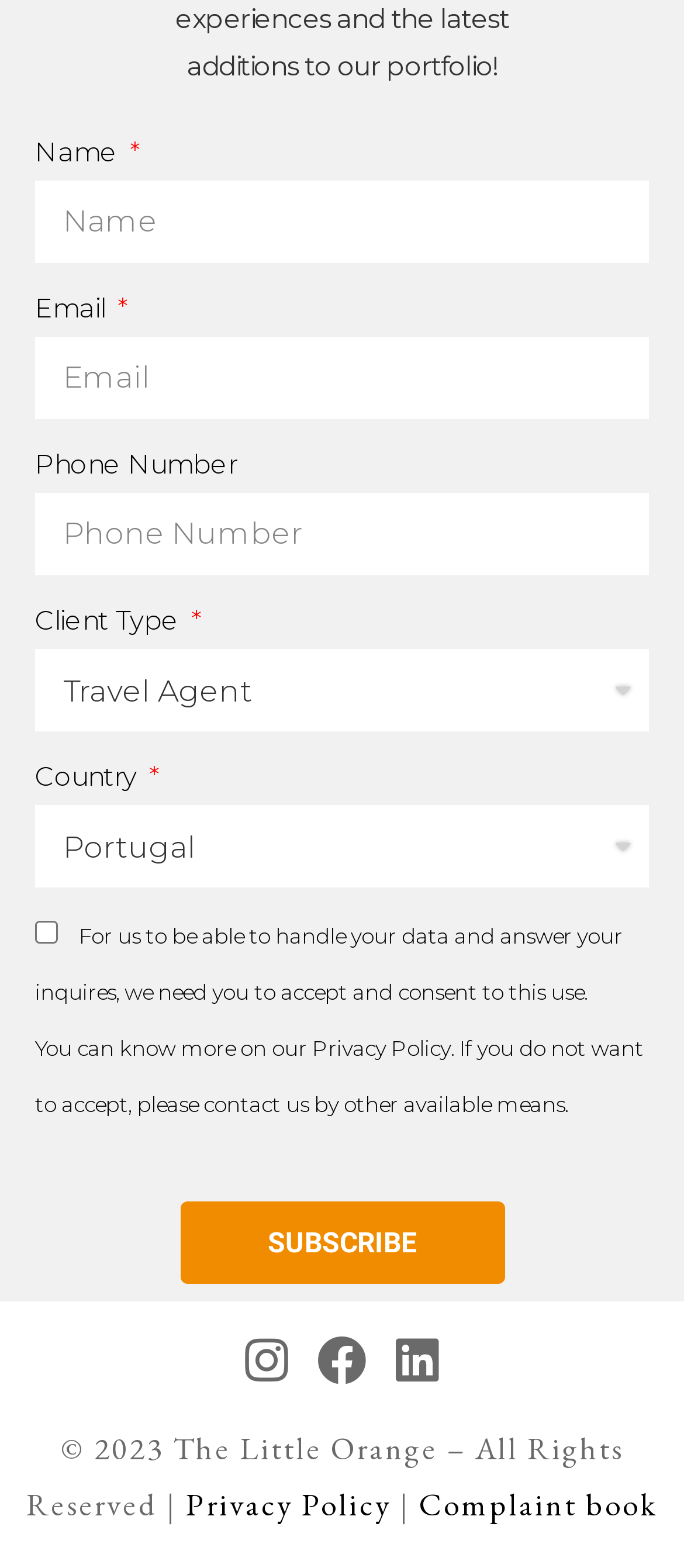Identify the bounding box coordinates of the element that should be clicked to fulfill this task: "Select your client type". The coordinates should be provided as four float numbers between 0 and 1, i.e., [left, top, right, bottom].

[0.051, 0.414, 0.949, 0.467]